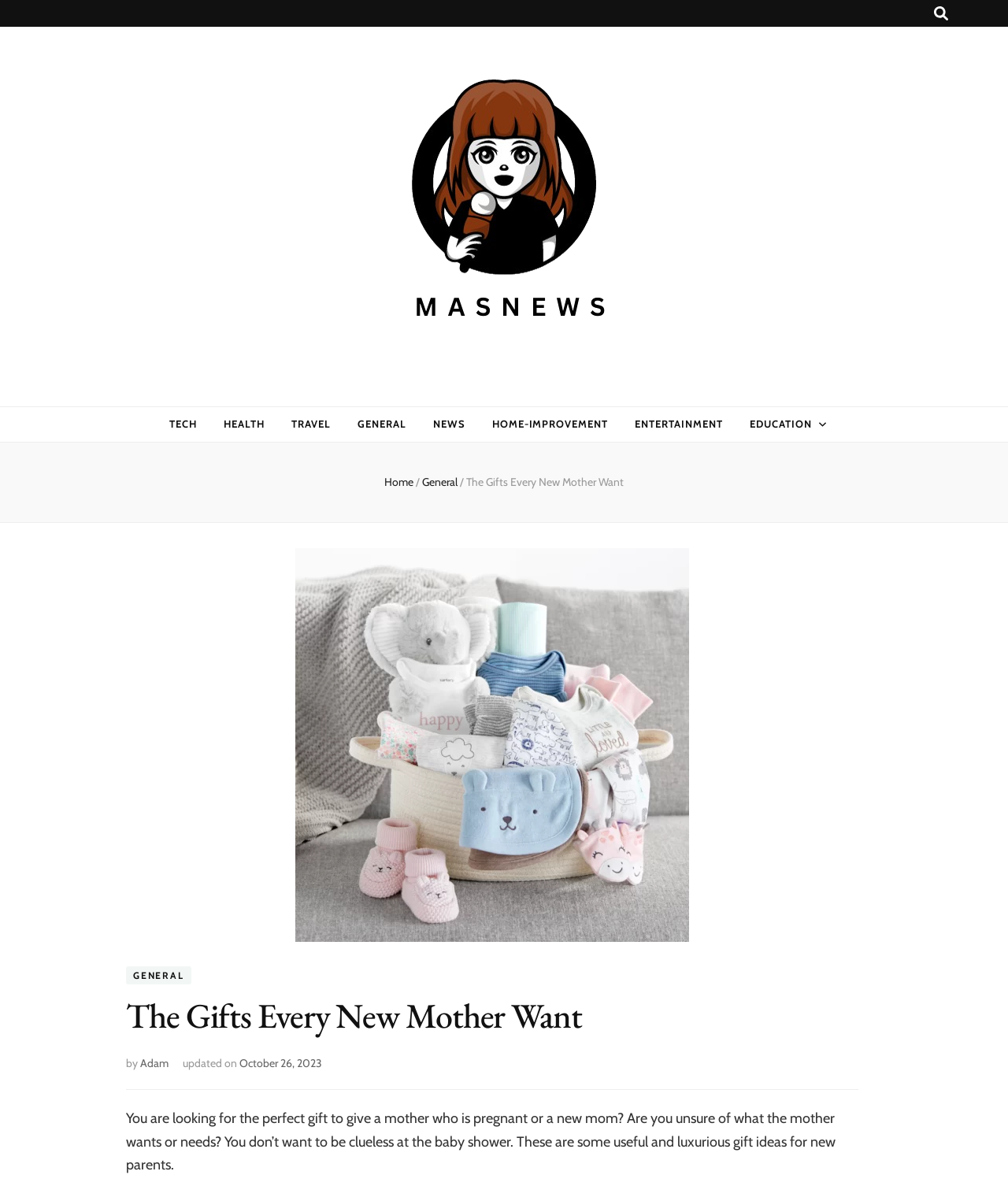What is the author of the article 'The Gifts Every New Mother Want'?
Refer to the image and respond with a one-word or short-phrase answer.

Adam